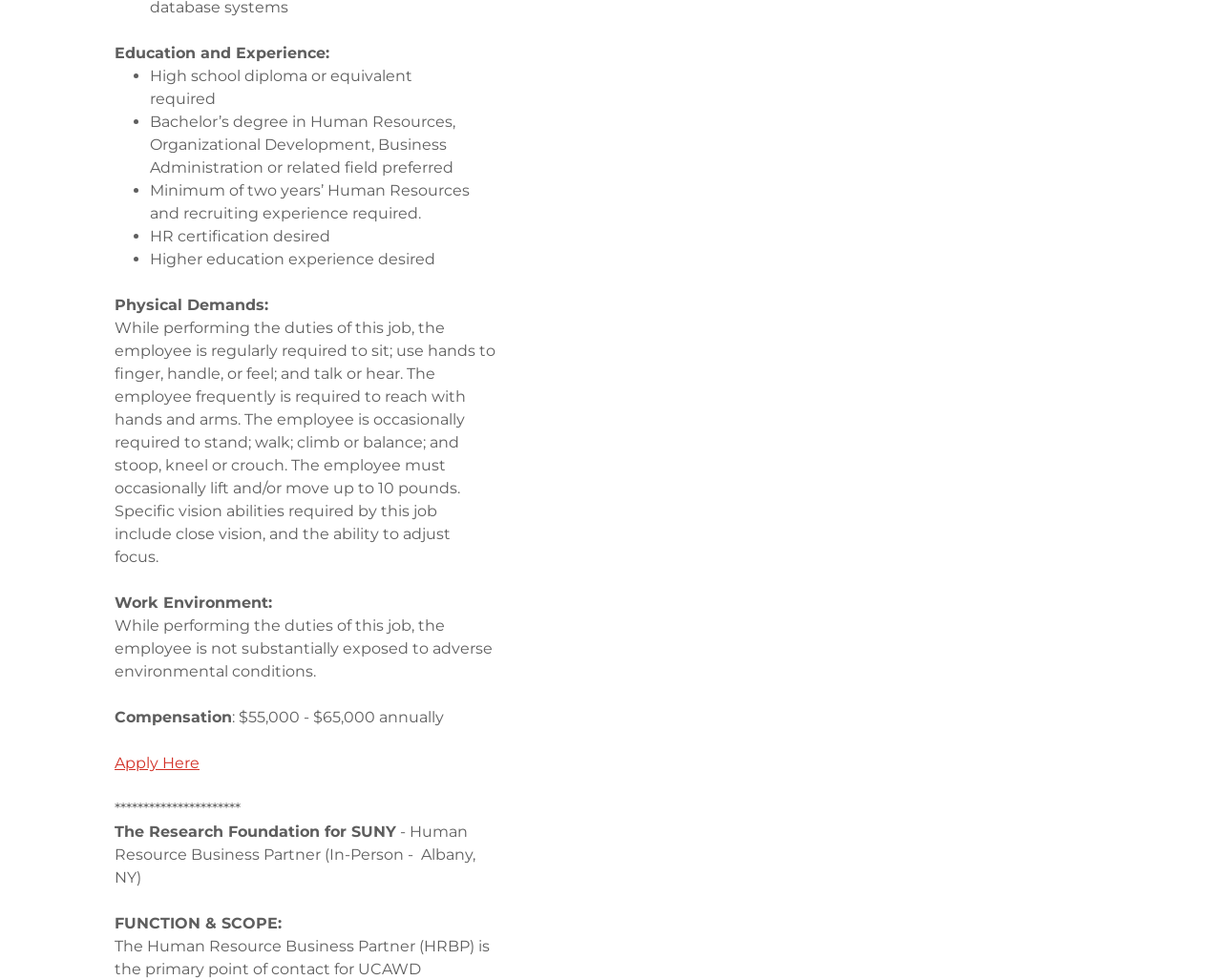Provide a one-word or one-phrase answer to the question:
How can I apply for the job?

Apply Here